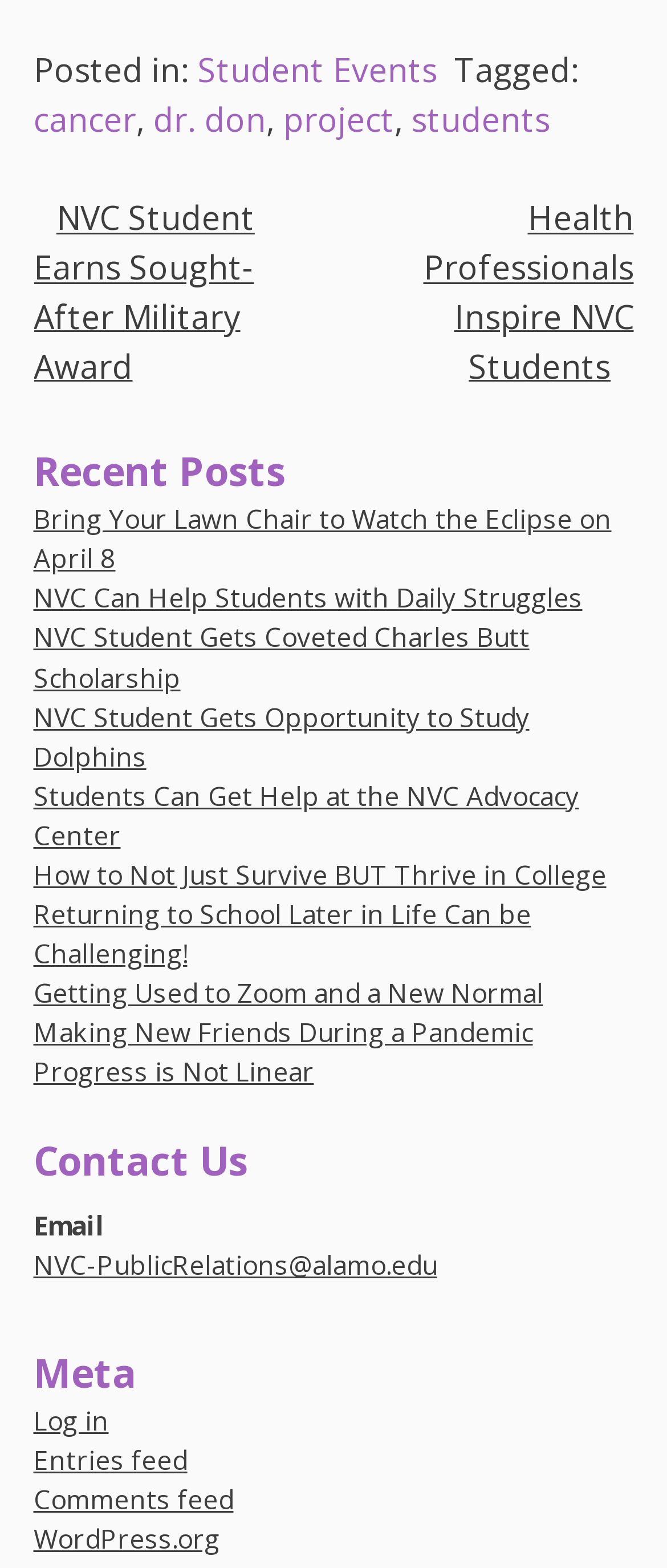Using the format (top-left x, top-left y, bottom-right x, bottom-right y), and given the element description, identify the bounding box coordinates within the screenshot: Progress is Not Linear

[0.05, 0.672, 0.471, 0.695]